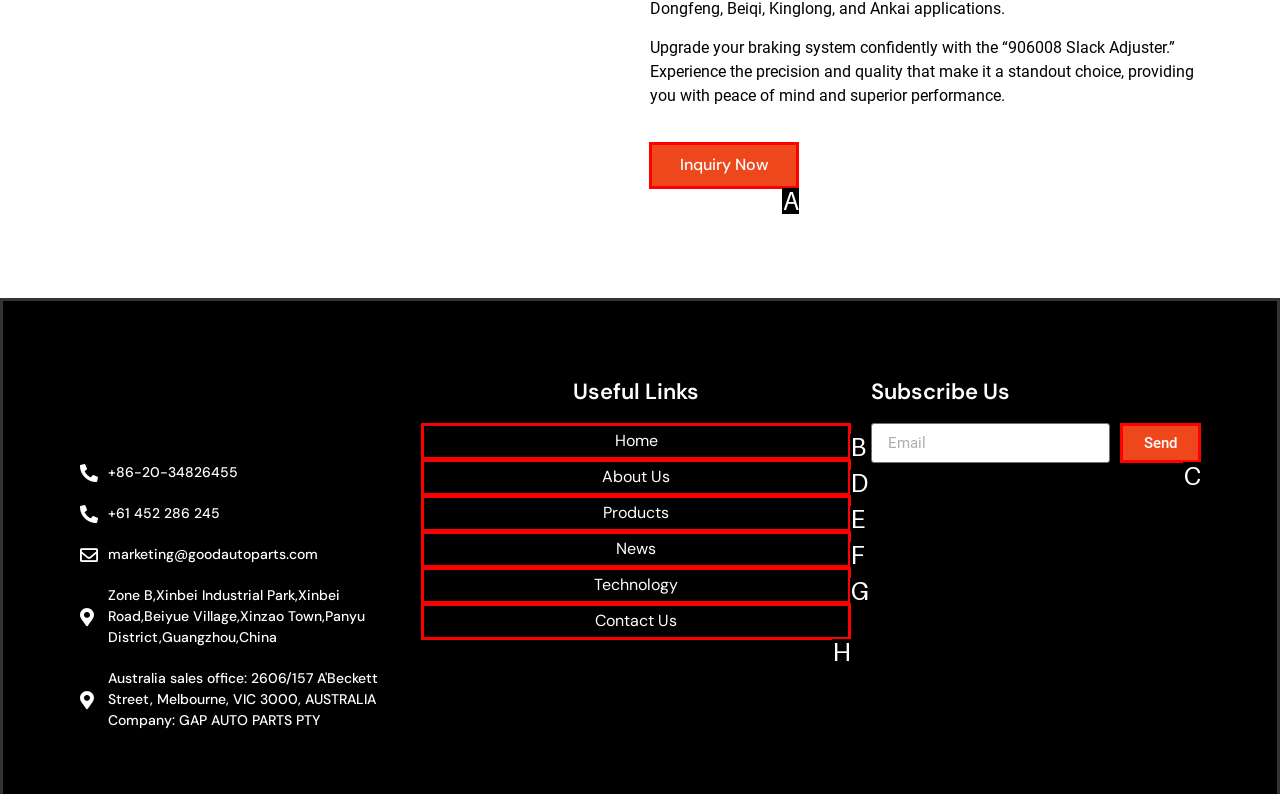Which UI element's letter should be clicked to achieve the task: Go to Globe page
Provide the letter of the correct choice directly.

None